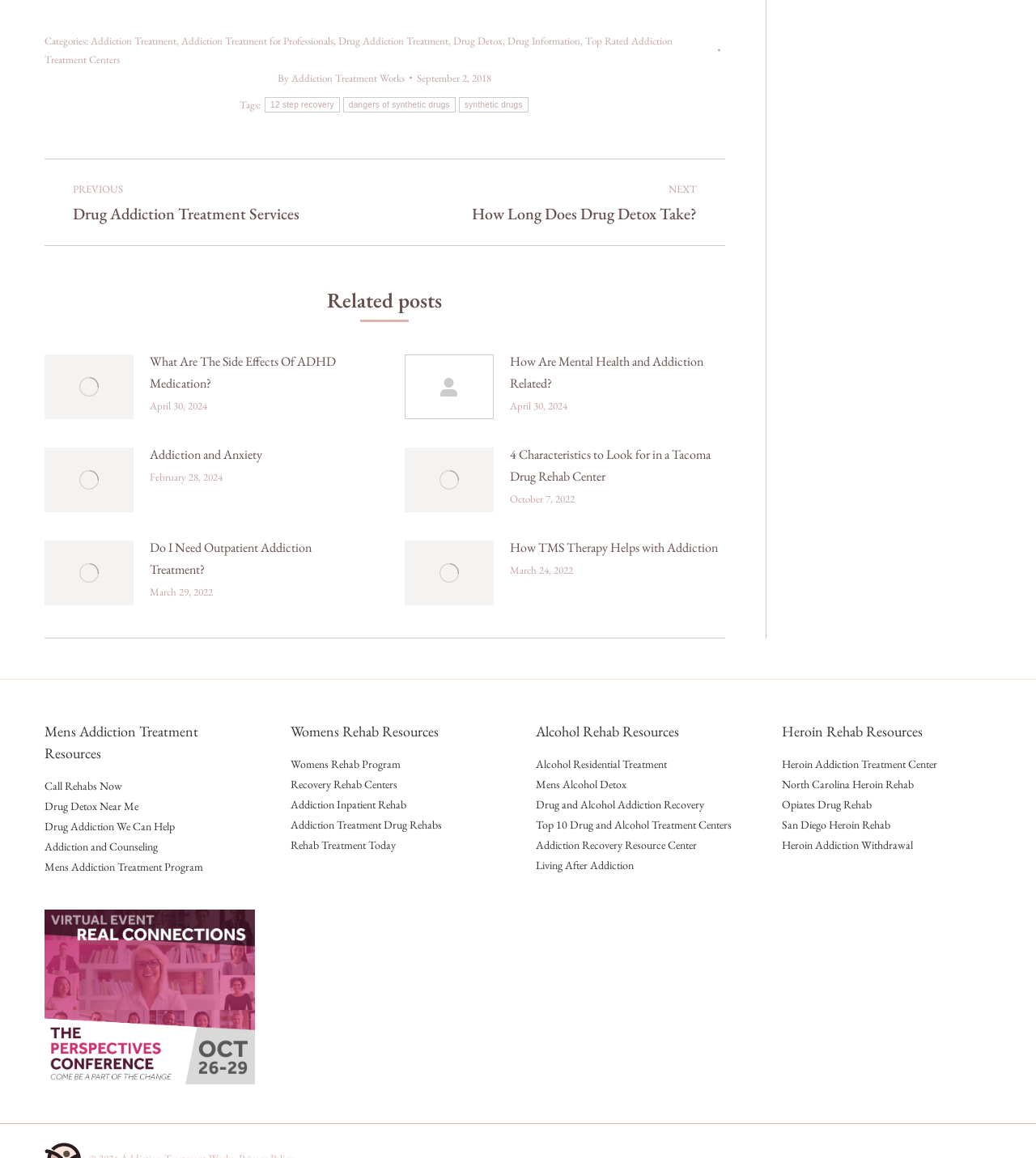Use a single word or phrase to answer the following:
What are the categories listed on the webpage?

Addiction Treatment